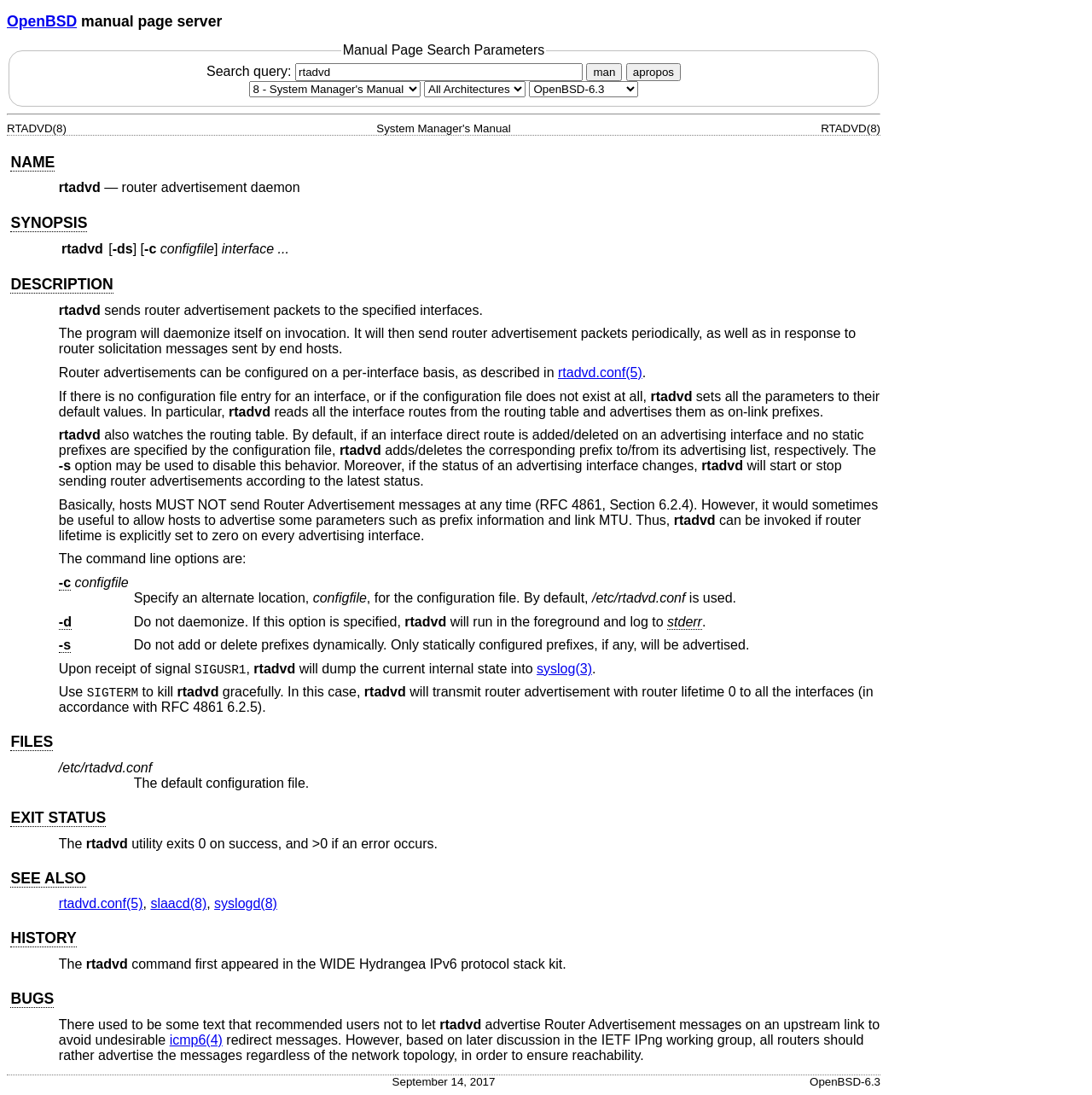Articulate a detailed summary of the webpage's content and design.

The webpage is a manual page for the `rtadvd` command, which is a router advertisement daemon. At the top, there is a heading that reads "OpenBSD manual page server" with a link to "OpenBSD". Below this, there is a search bar with a label "Search query:" and a search button. 

To the right of the search bar, there are three buttons: "man", "apropos", and a dropdown menu for selecting a manual section. Below the search bar, there is a horizontal separator line.

The main content of the page is divided into several sections, each with a heading. The first section is "NAME", which contains a code block with the text "rtadvd". The second section is "SYNOPSIS", which contains a table with a code block and a description of the command's syntax.

The third section is "DESCRIPTION", which contains a detailed description of the `rtadvd` command. This section is divided into several paragraphs, each describing a specific aspect of the command's behavior. There are also several code blocks and links to other manual pages, such as "rtadvd.conf(5)".

The page also contains a section for command line options, which is a list of options with descriptions. Each option is listed with a code block and a brief description of what it does.